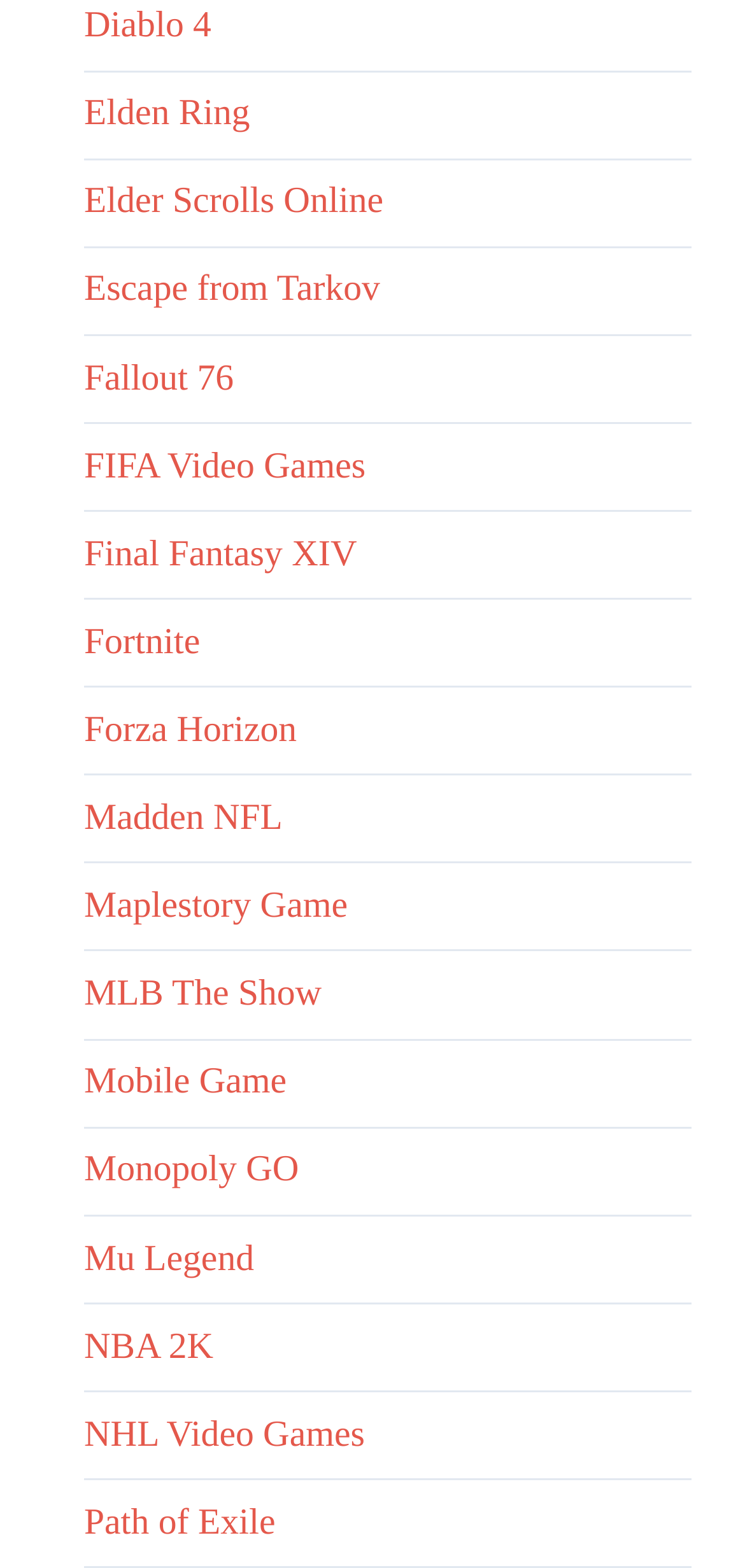Find the bounding box coordinates for the UI element whose description is: "Escape from Tarkov". The coordinates should be four float numbers between 0 and 1, in the format [left, top, right, bottom].

[0.113, 0.172, 0.51, 0.198]